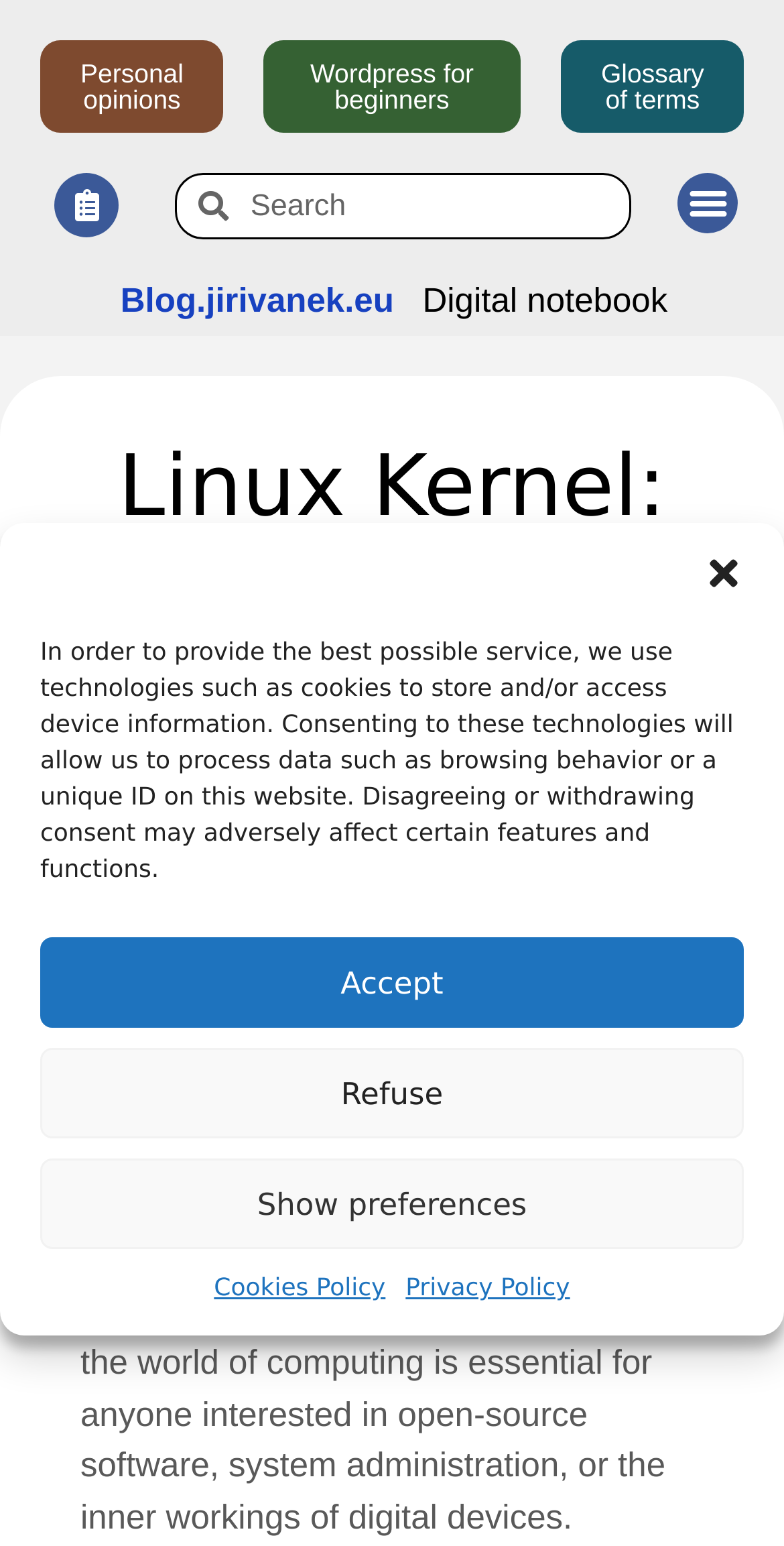Provide a single word or phrase to answer the given question: 
What is the text on the button to toggle the menu?

Menu Toggle